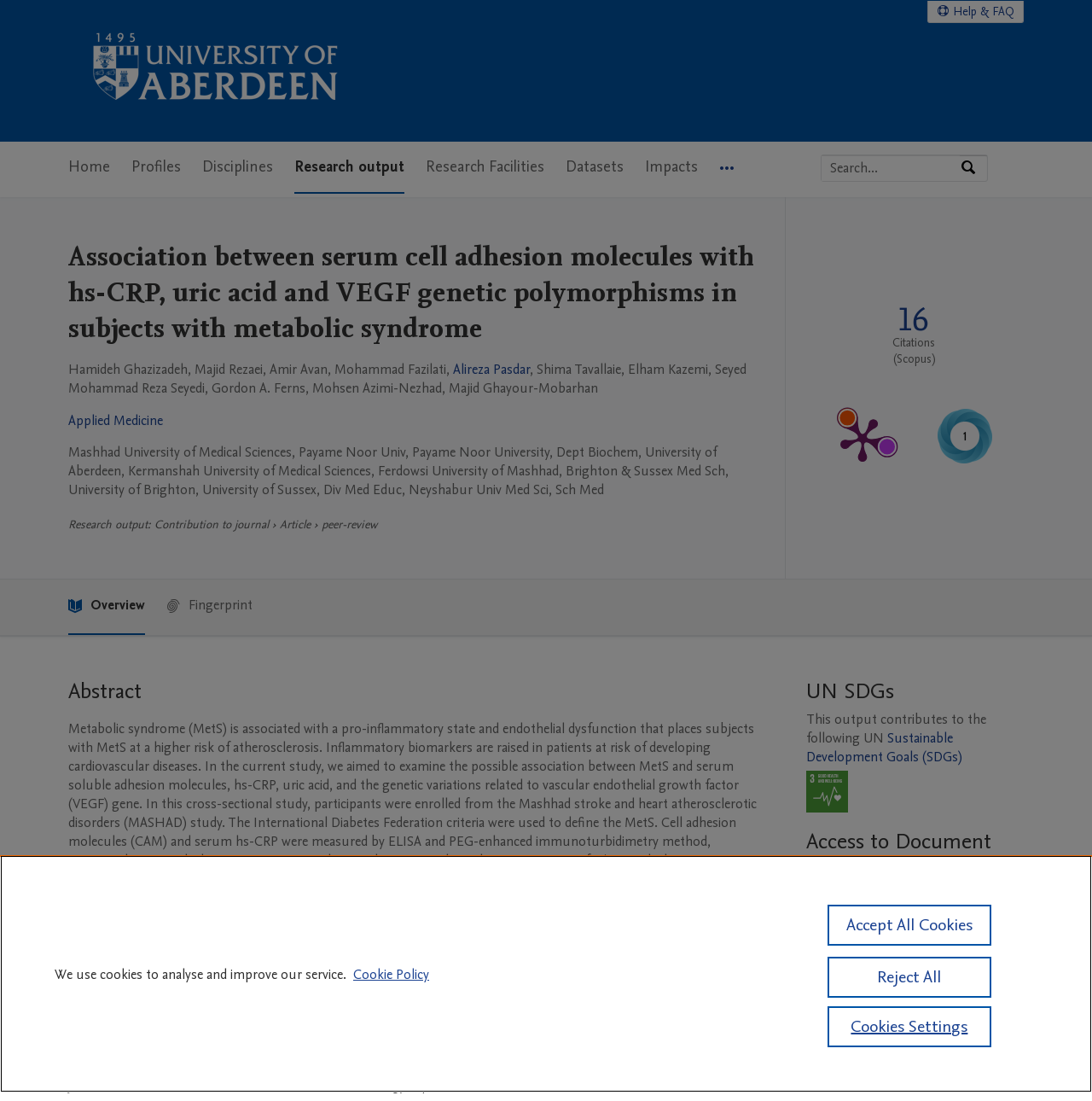Please determine the bounding box coordinates of the element's region to click in order to carry out the following instruction: "View more navigation options". The coordinates should be four float numbers between 0 and 1, i.e., [left, top, right, bottom].

[0.659, 0.129, 0.673, 0.179]